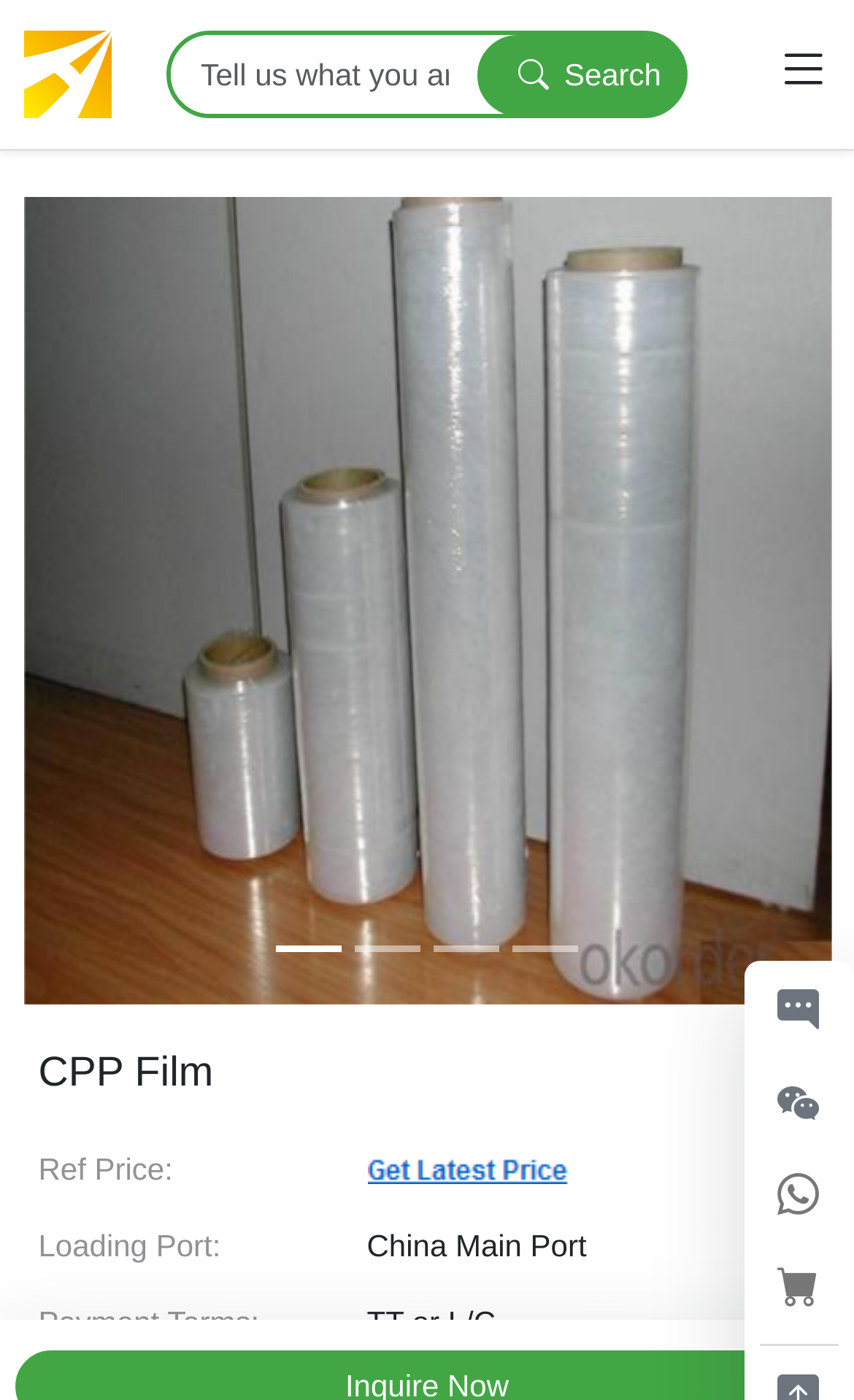Find the bounding box coordinates for the element that must be clicked to complete the instruction: "View cart". The coordinates should be four float numbers between 0 and 1, indicated as [left, top, right, bottom].

[0.89, 0.894, 0.979, 0.949]